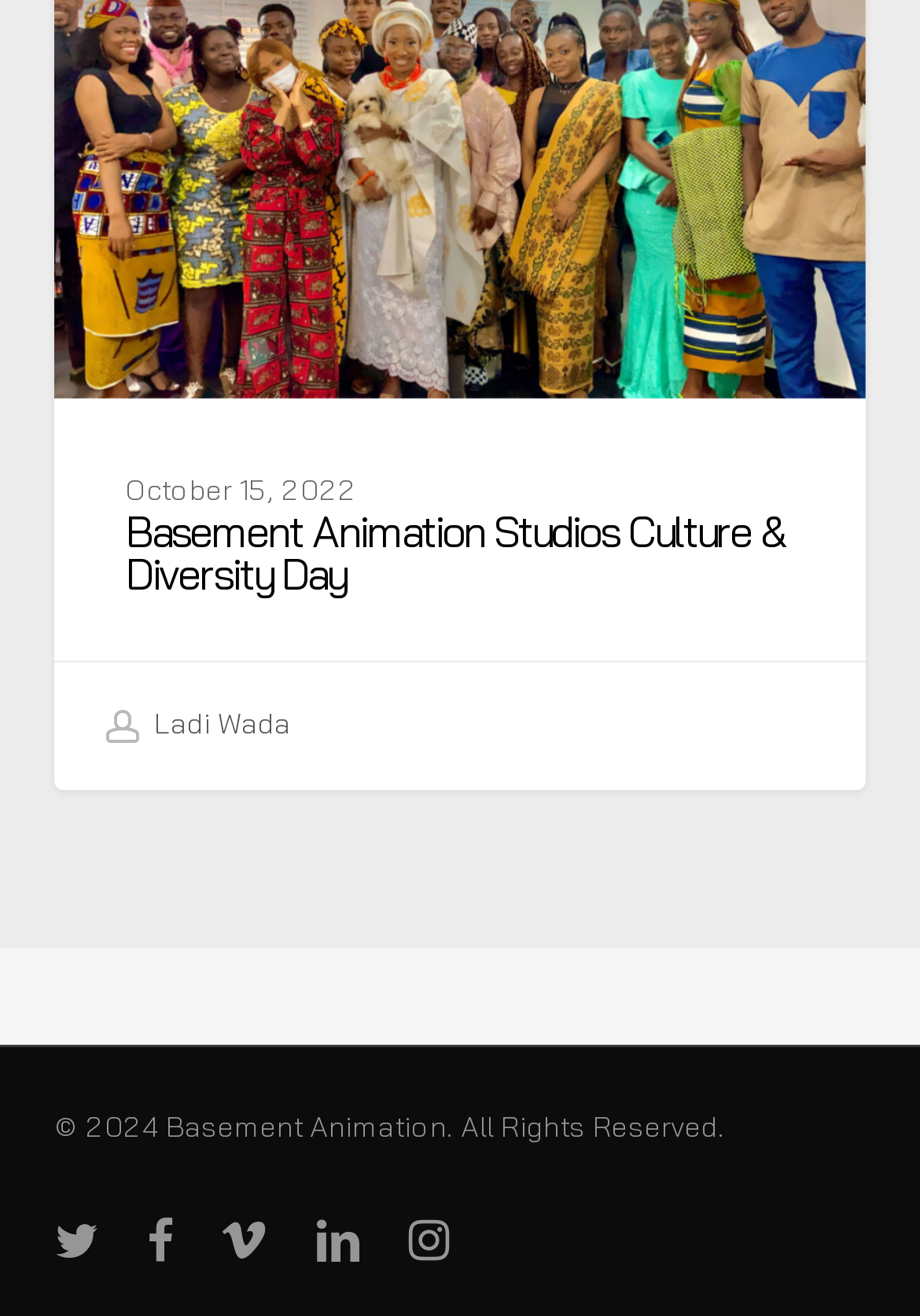What is the date mentioned at the top?
Provide an in-depth answer to the question, covering all aspects.

I found the date 'October 15, 2022' at the top of the webpage, which is a StaticText element with bounding box coordinates [0.137, 0.358, 0.388, 0.385].